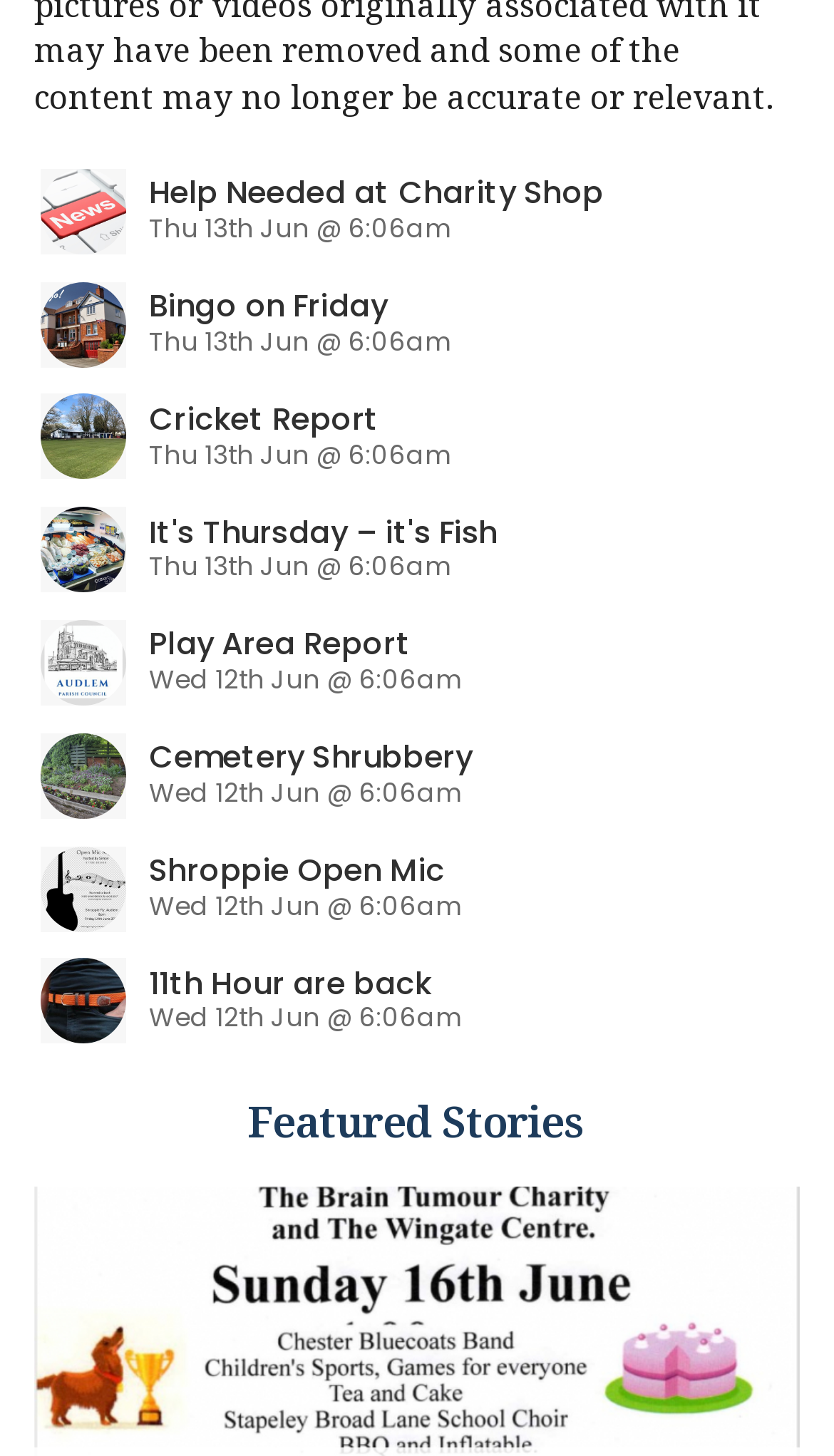On which day was the 'Parish Council Play Area Report' published?
Please answer the question as detailed as possible.

The link 'Parish Council Play Area Report Wed 12th Jun @ 6:06am' indicates that the report was published on a Wednesday.